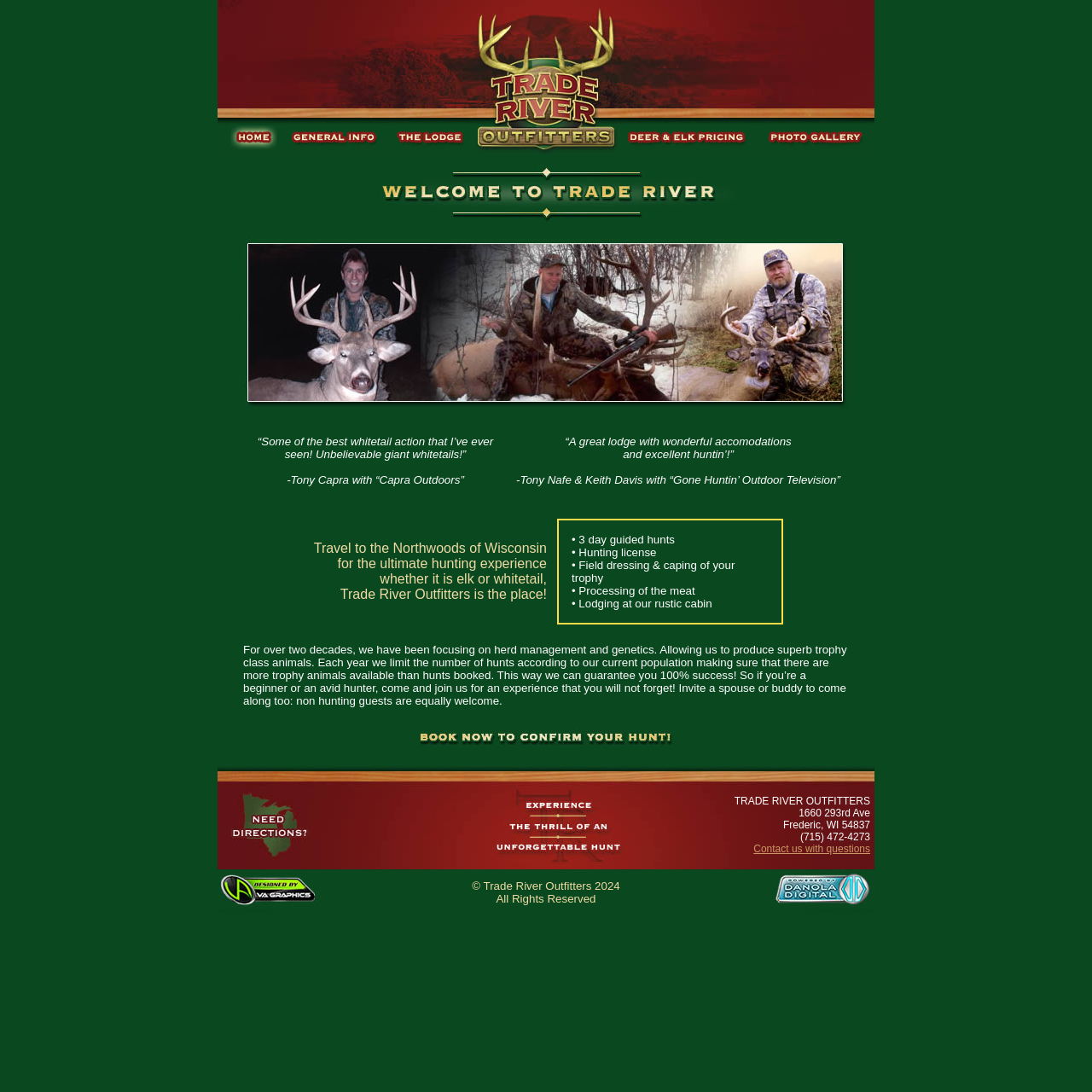Please reply to the following question with a single word or a short phrase:
What is the phone number of Trade River Outfitters?

(715) 472-4273